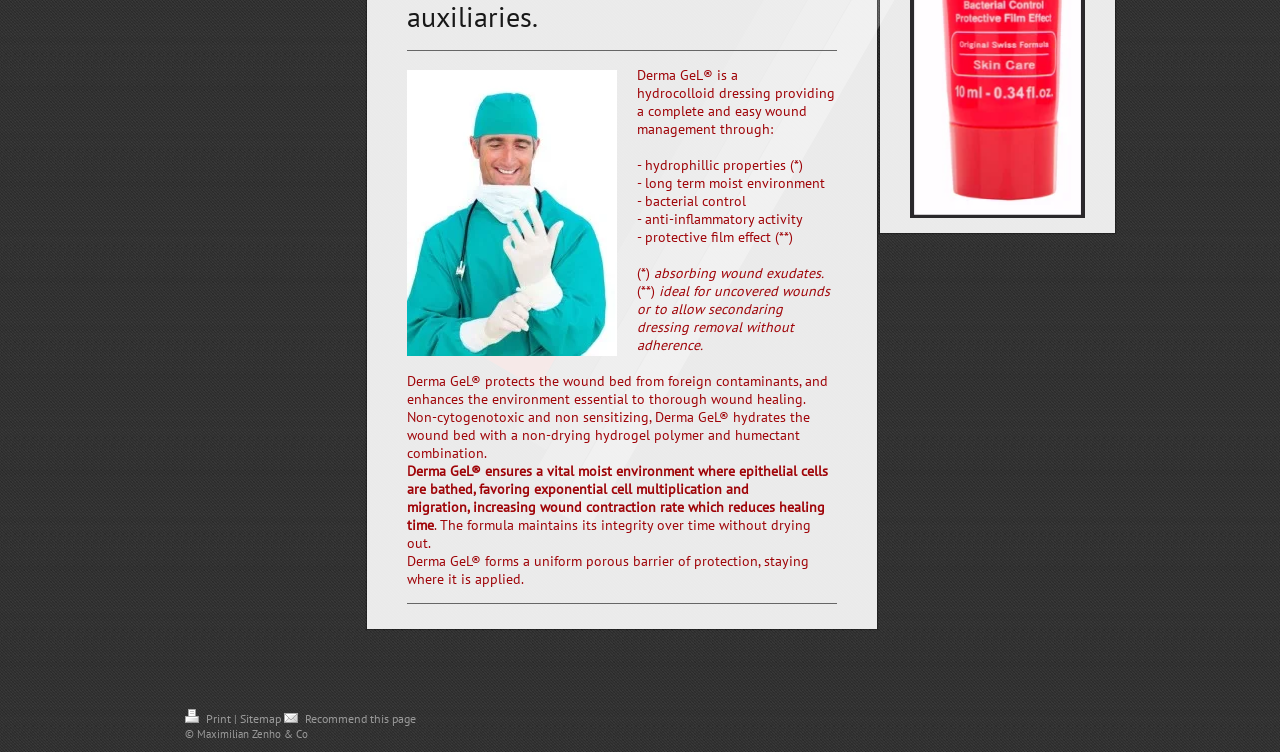Given the element description Print, identify the bounding box coordinates for the UI element on the webpage screenshot. The format should be (top-left x, top-left y, bottom-right x, bottom-right y), with values between 0 and 1.

[0.145, 0.945, 0.183, 0.965]